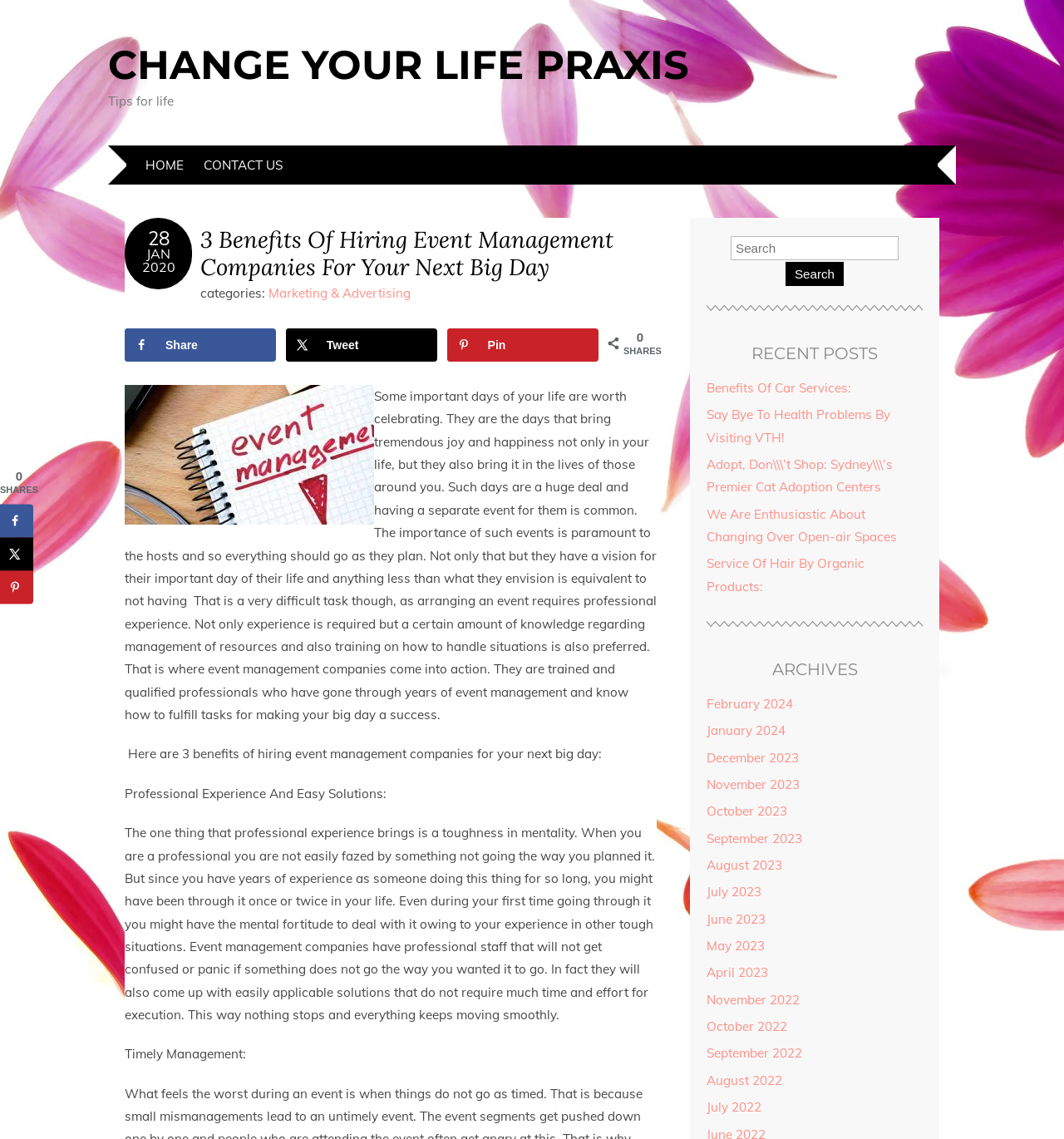How many recent posts are listed?
Kindly answer the question with as much detail as you can.

In the 'RECENT POSTS' section, there are 5 links listed, which are 'Benefits Of Car Services:', 'Say Bye To Health Problems By Visiting VTH!', 'Adopt, Don’t Shop: Sydney’s Premier Cat Adoption Centers', 'We Are Enthusiastic About Changing Over Open-air Spaces', and 'Service Of Hair By Organic Products:'.